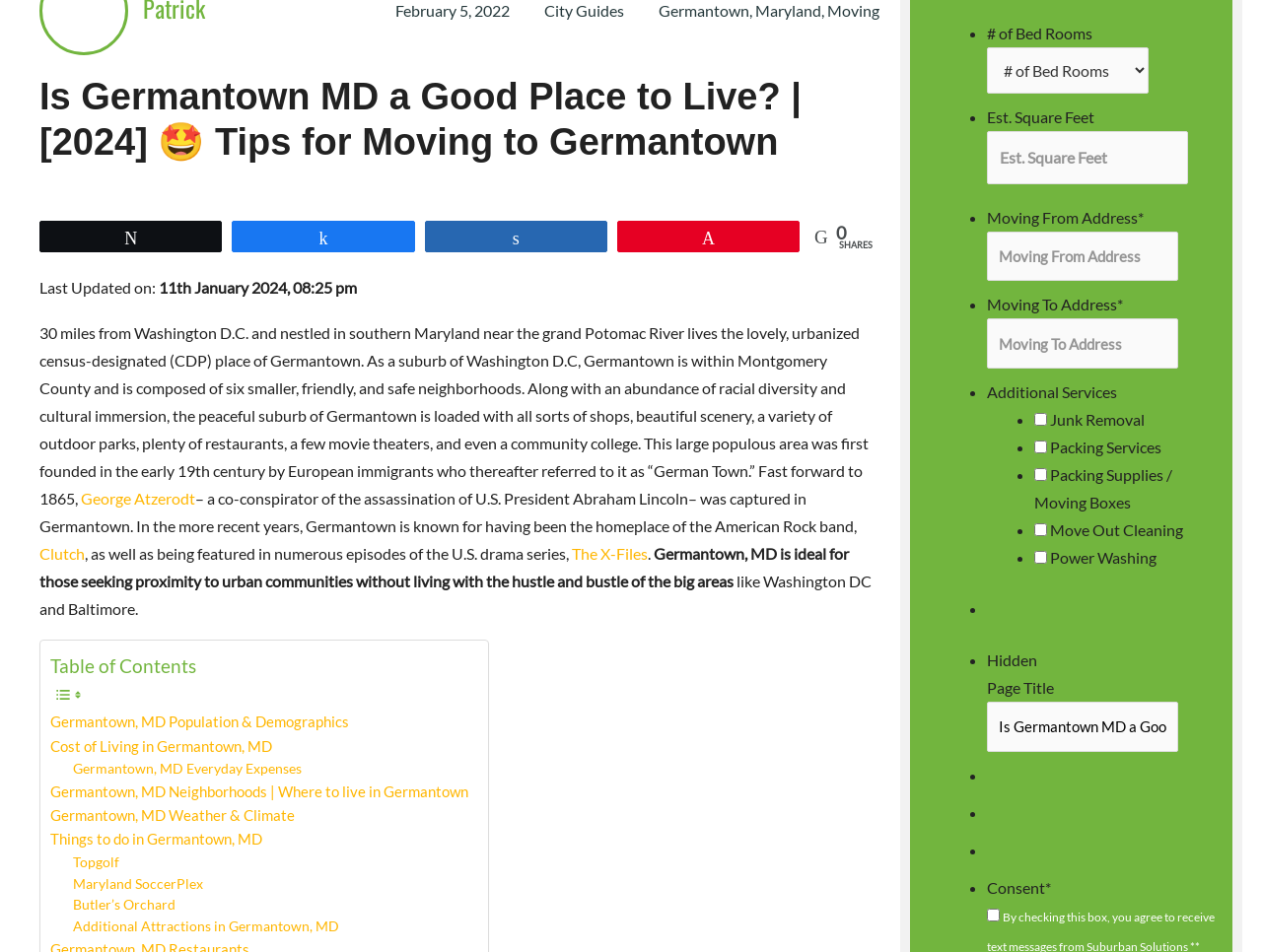Given the element description Internet Marketing, specify the bounding box coordinates of the corresponding UI element in the format (top-left x, top-left y, bottom-right x, bottom-right y). All values must be between 0 and 1.

None